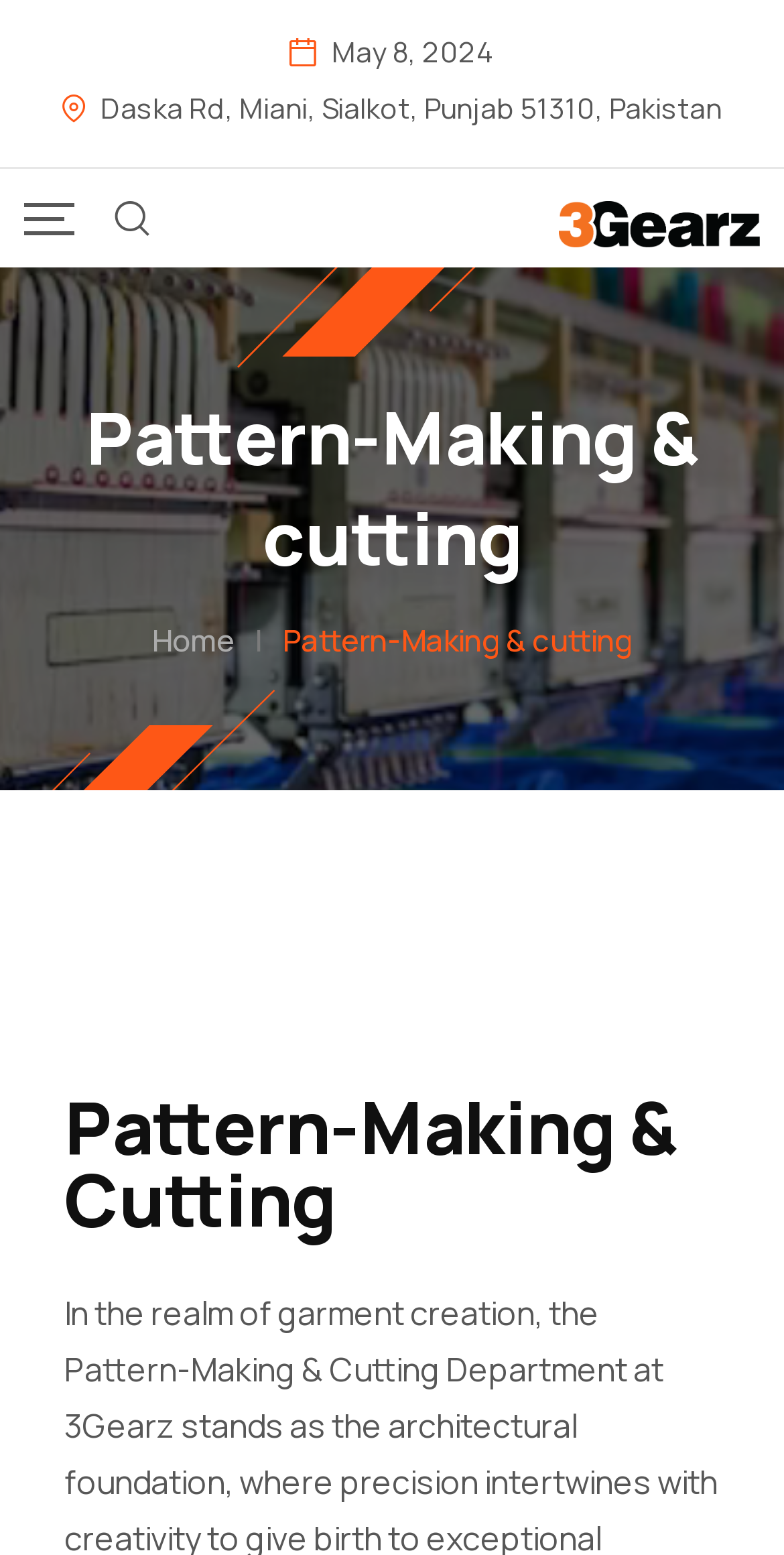What is the main topic of the webpage?
Using the image, respond with a single word or phrase.

Pattern-Making & cutting